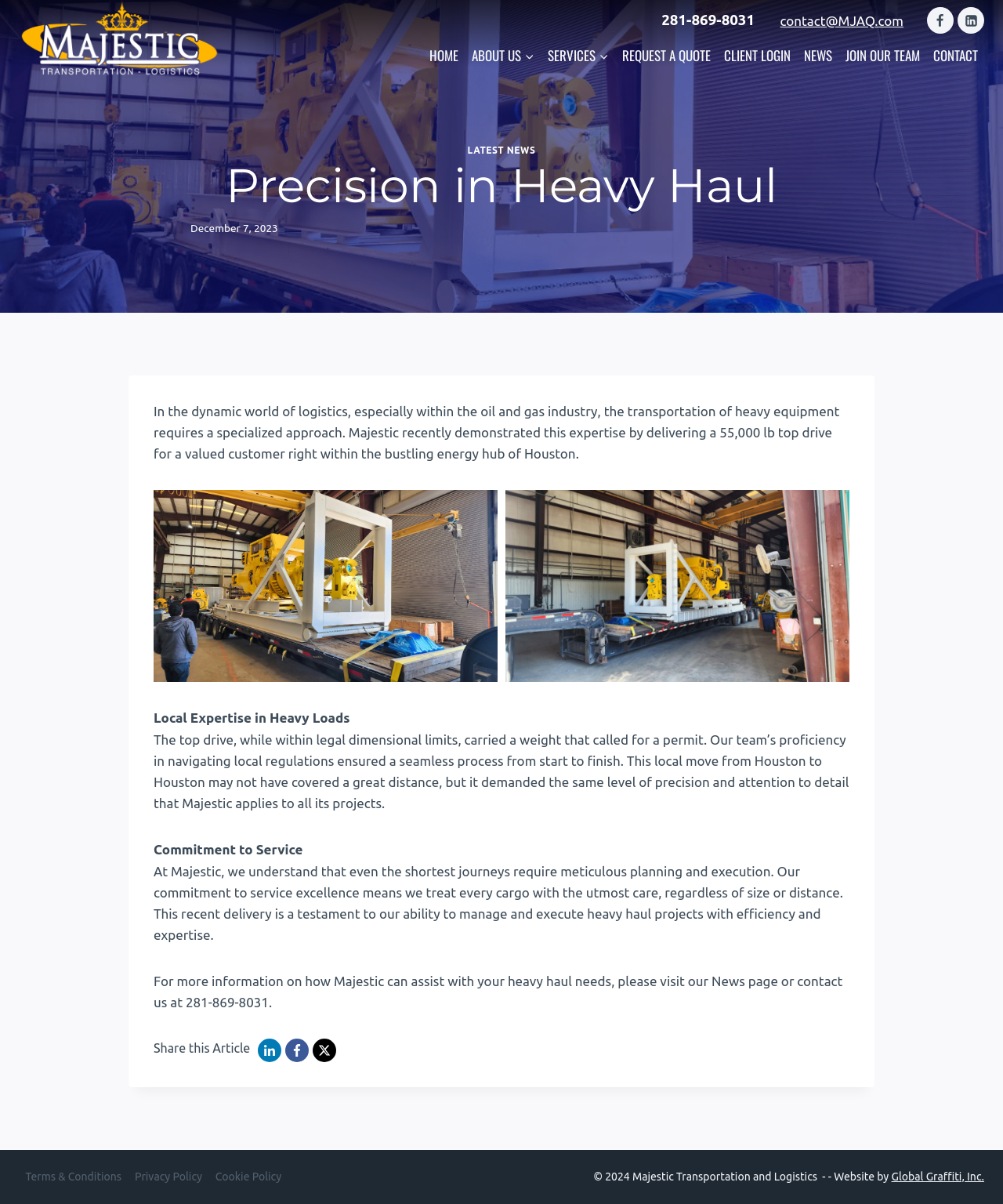Reply to the question with a single word or phrase:
What is the weight of the top drive mentioned in the article?

55,000 lb